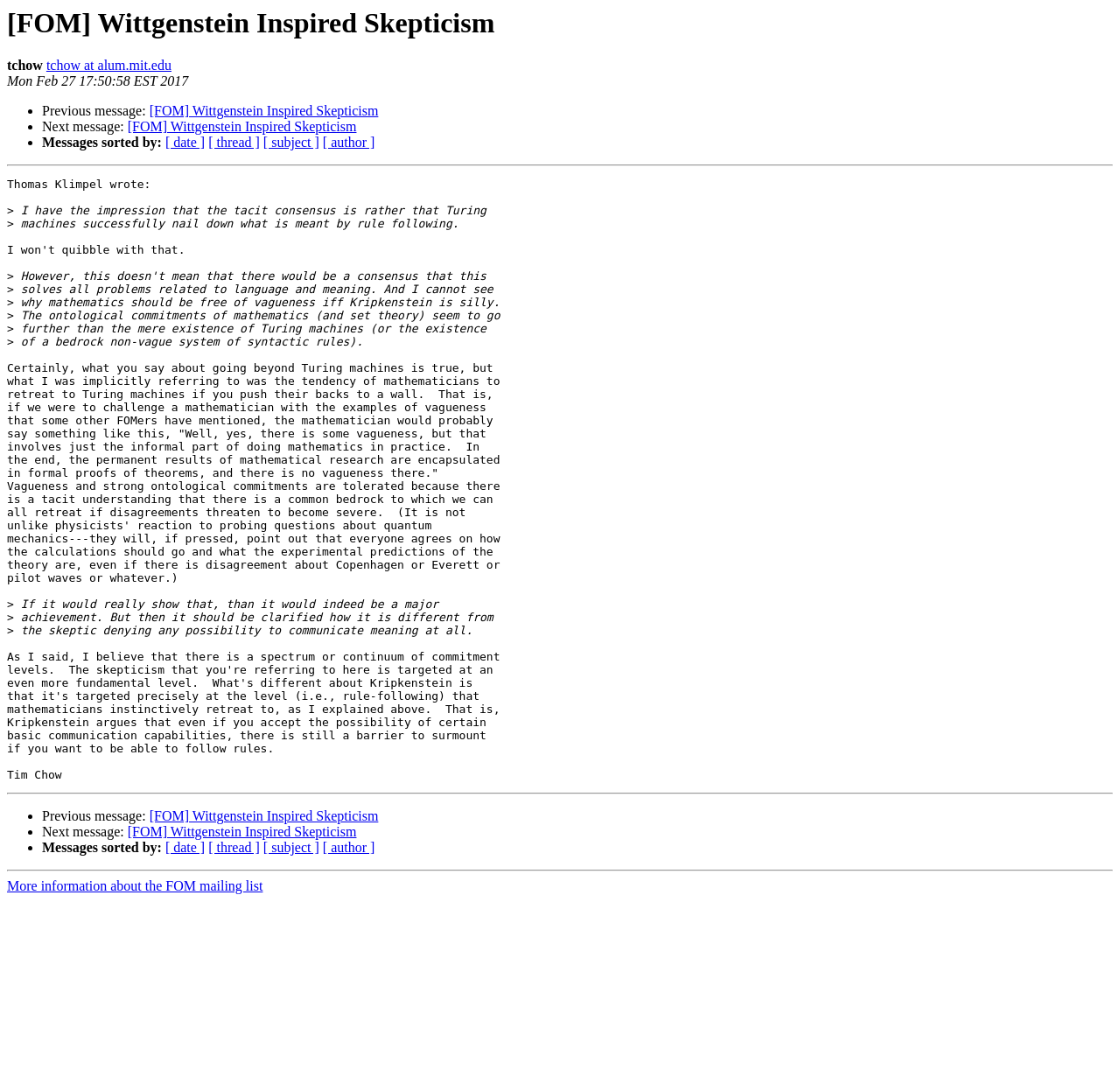What is the date of this message?
Based on the content of the image, thoroughly explain and answer the question.

I found the date of this message by looking at the text 'Mon Feb 27 17:50:58 EST 2017' which is displayed below the title of the webpage.